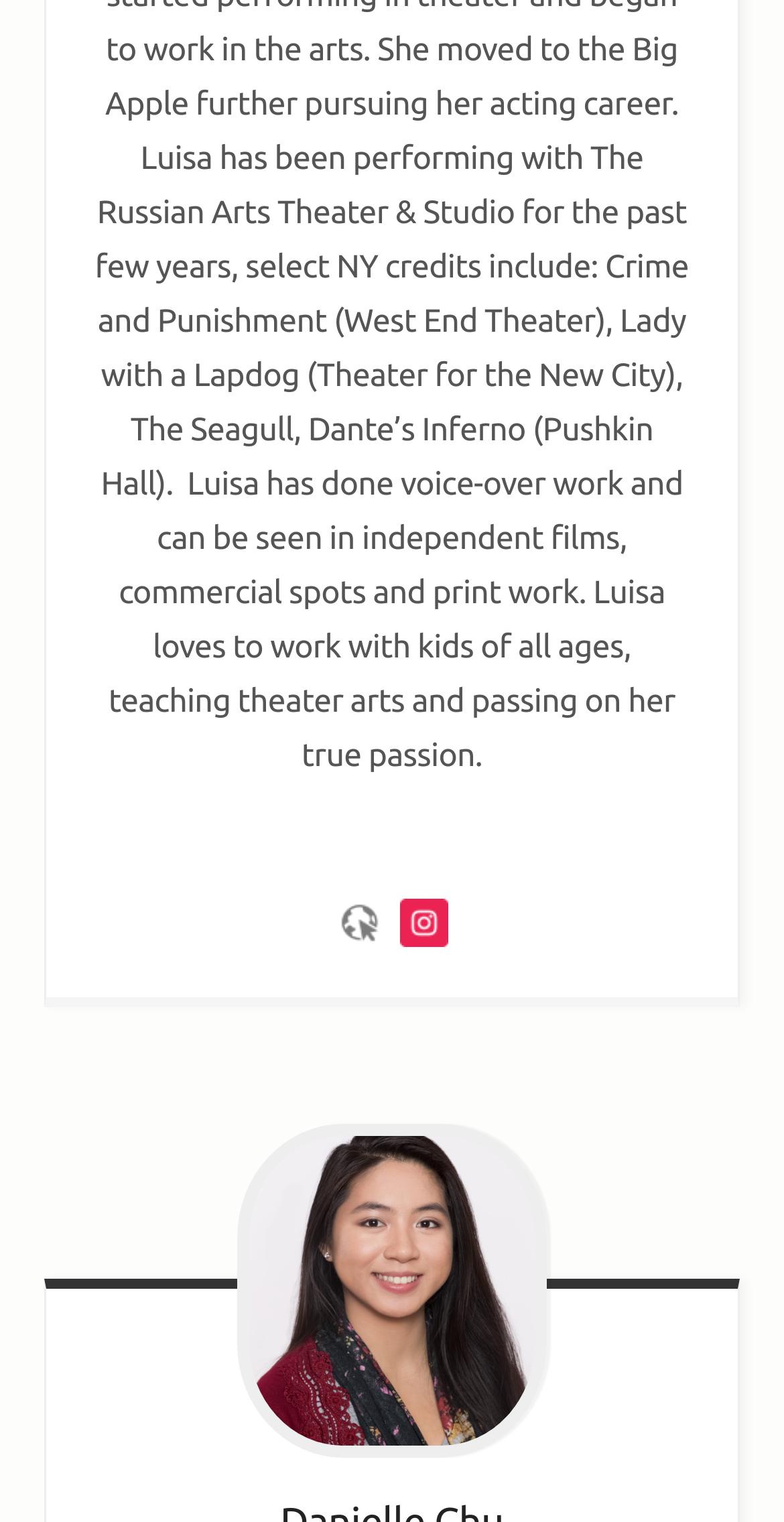Identify the bounding box coordinates for the UI element mentioned here: "title="Web Page"". Provide the coordinates as four float values between 0 and 1, i.e., [left, top, right, bottom].

[0.418, 0.614, 0.5, 0.641]